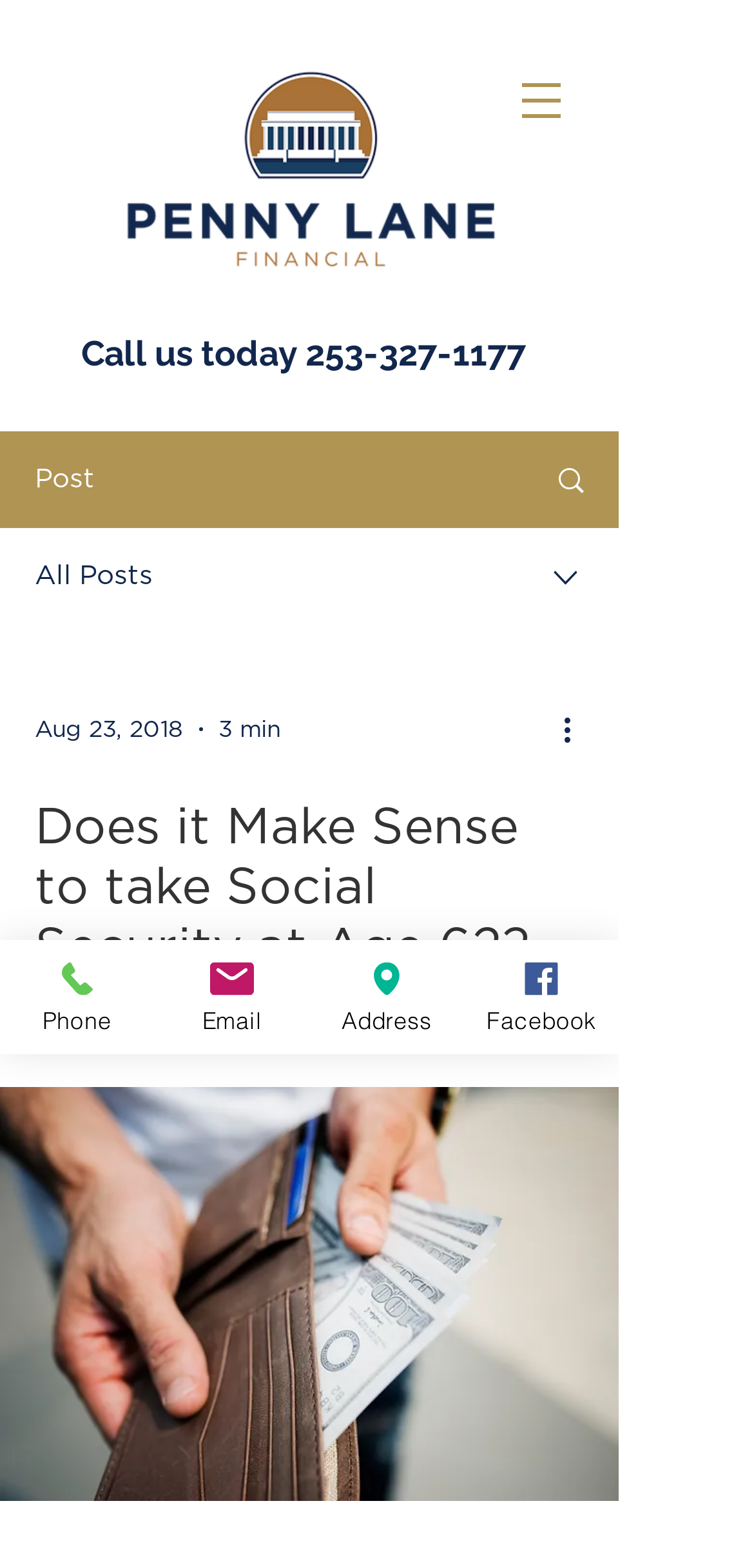Based on the description "Email", find the bounding box of the specified UI element.

[0.205, 0.6, 0.41, 0.672]